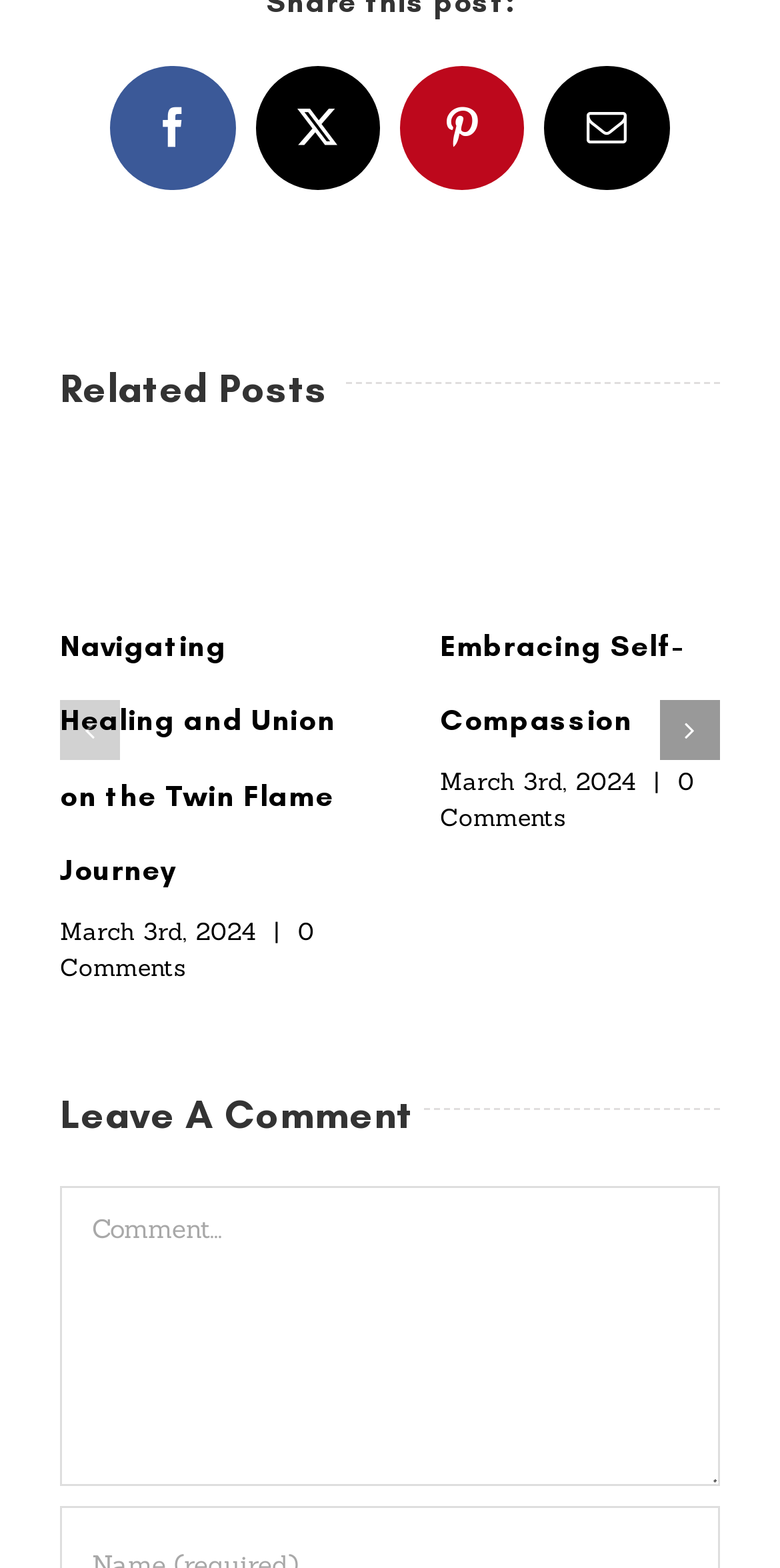Can you find the bounding box coordinates for the element that needs to be clicked to execute this instruction: "Share on Facebook"? The coordinates should be given as four float numbers between 0 and 1, i.e., [left, top, right, bottom].

None